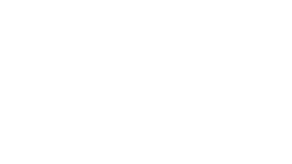What is the likely intention of displaying the Gradcracker logo?
Answer with a single word or short phrase according to what you see in the image.

To encourage user engagement